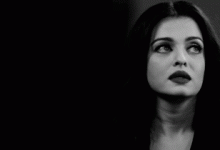Paint a vivid picture with your description of the image.

The image features a woman with a contemplative expression, gazing upwards with her head slightly tilted. The monochromatic color scheme enhances the emotional depth of her look, emphasizing her striking features and dark hair. This image captures a moment of introspection and is likely connected to the topic of contemporary Indian media and its influences on societal narratives. It may illustrate a theme from a discussion or publication related to Indian cinema, potentially symbolizing the complexities of representation and identity within that realm. The image might serve as a visual complement to the exploration of media's impact on public perception and diverse narratives in the context of the Indian film industry, as noted in the surrounding content about teaching and media studies.